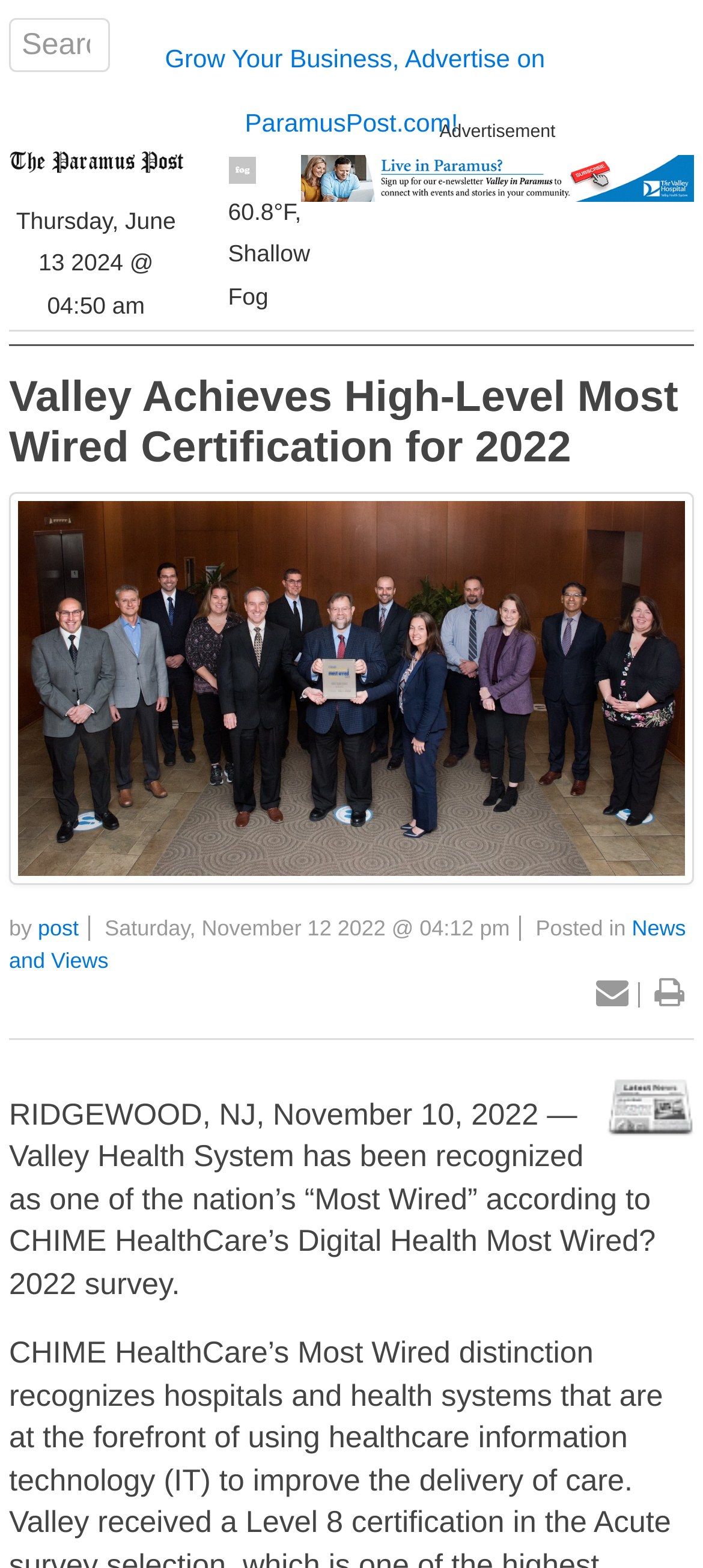Locate the bounding box coordinates of the segment that needs to be clicked to meet this instruction: "Check the weather".

[0.324, 0.099, 0.441, 0.197]